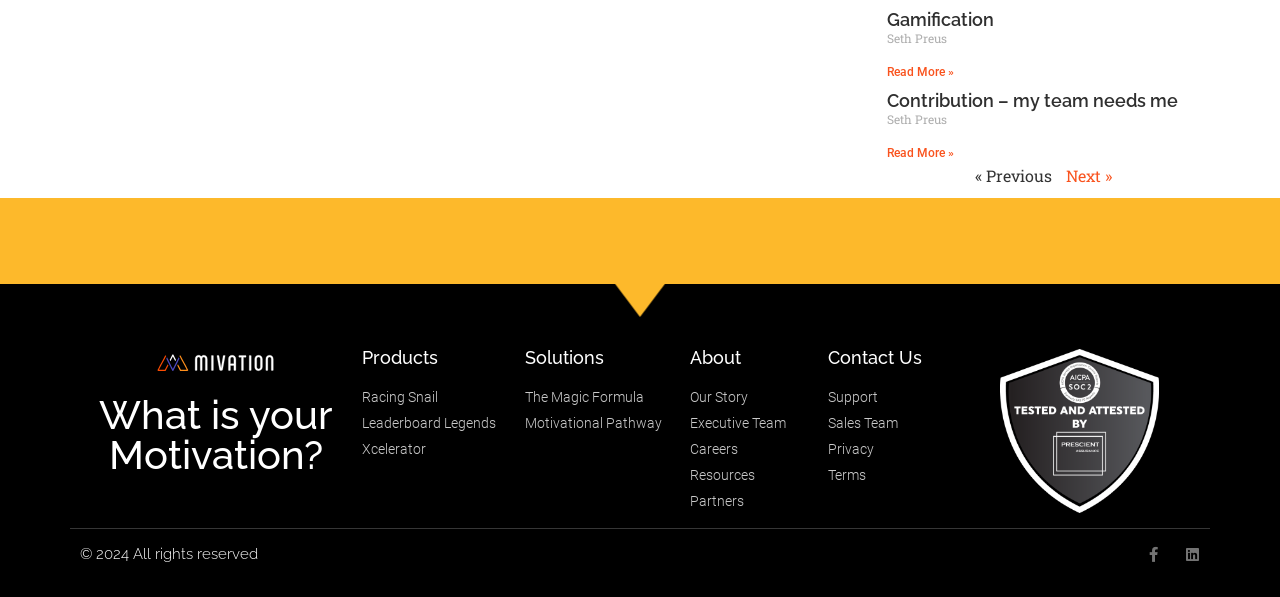How many social media links are at the bottom of the page?
Using the image as a reference, deliver a detailed and thorough answer to the question.

At the bottom of the page, there are two social media links: 'Facebook-f' and 'Linkedin'.